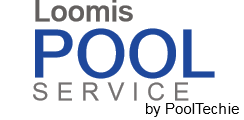Interpret the image and provide an in-depth description.

The image features the logo of "Loomis Pool Service," a company dedicated to maintaining pool health and clarity. The logo prominently displays the word "POOL" in large, bold blue letters, emphasizing their focus on pool-related services. Above this, the word "Loomis" is rendered in a sophisticated gray font, while "SERVICE" is presented in a more understated typography, creating a balanced and professional appearance. At the bottom right, the credit "by PoolTechie" suggests the design is associated with PoolTechie, indicating a possible partnership or branding collaboration. This logo serves as a visual representation of the services offered by Loomis Pool Service, seamlessly integrating a professional image with clear messaging about their commitment to pool care.